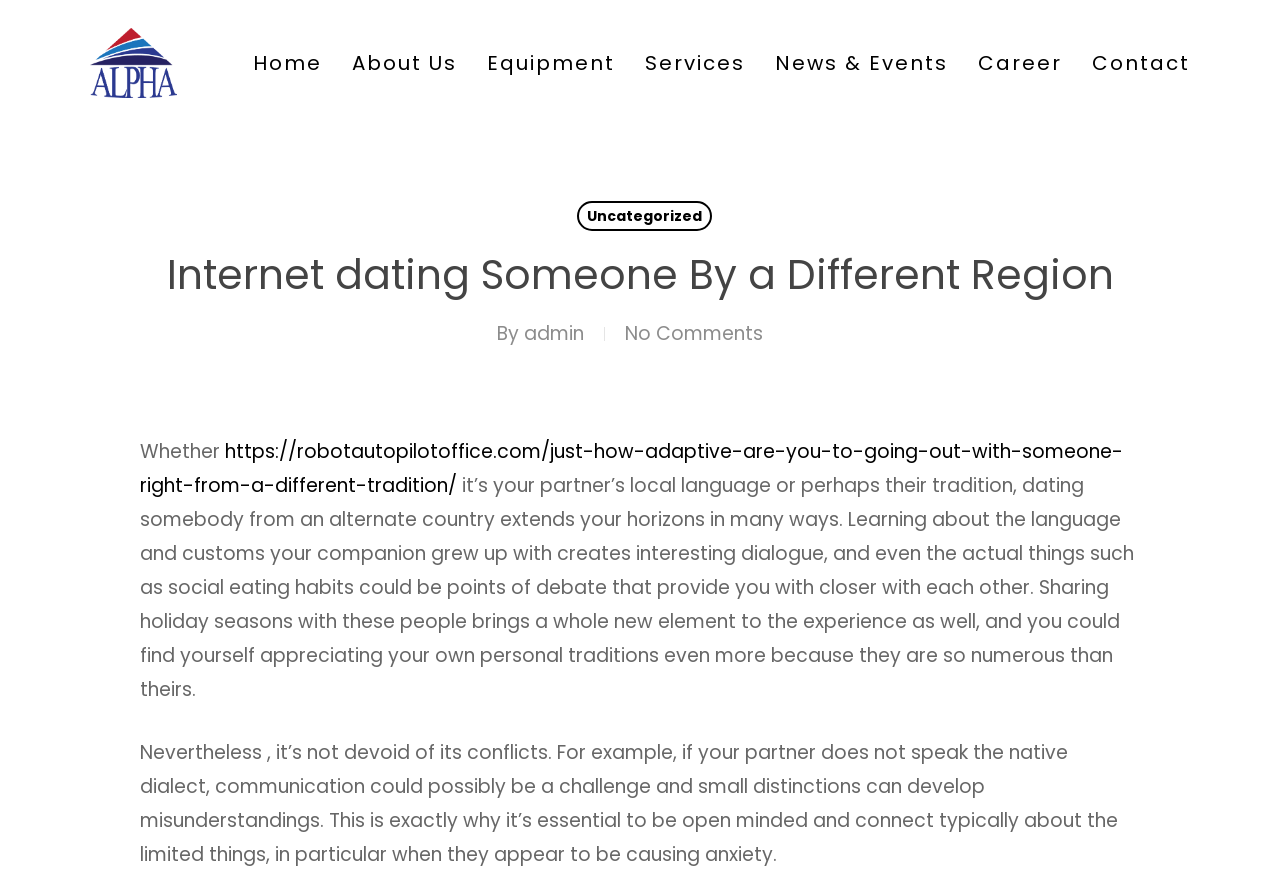Find and specify the bounding box coordinates that correspond to the clickable region for the instruction: "Learn about Wellbore Cleanout Tools Services".

[0.508, 0.157, 0.664, 0.238]